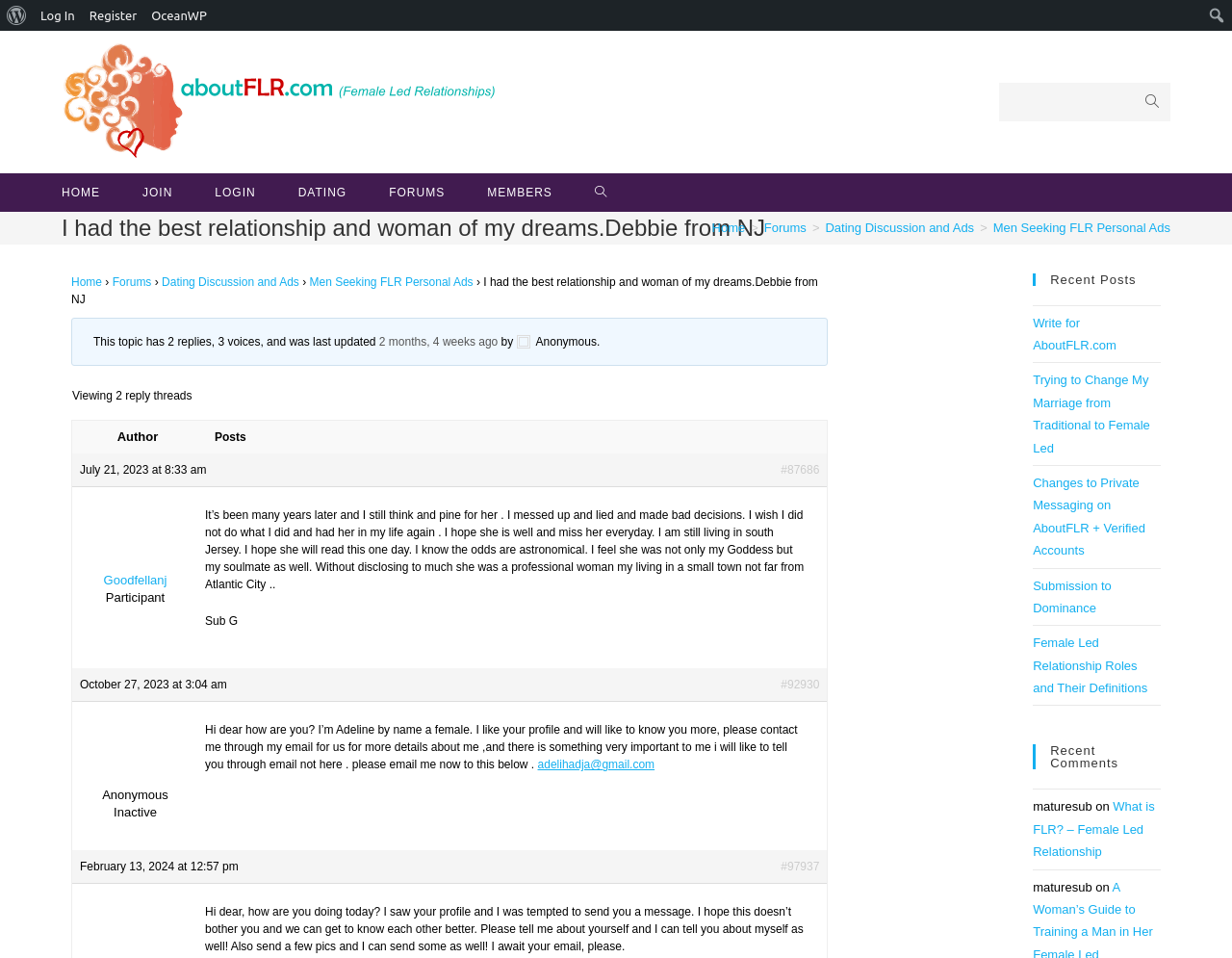What is the name of the woman mentioned in the post?
Please respond to the question with as much detail as possible.

The name of the woman mentioned in the post is Debbie, which is mentioned in the title of the post 'I had the best relationship and woman of my dreams.Debbie from NJ'.